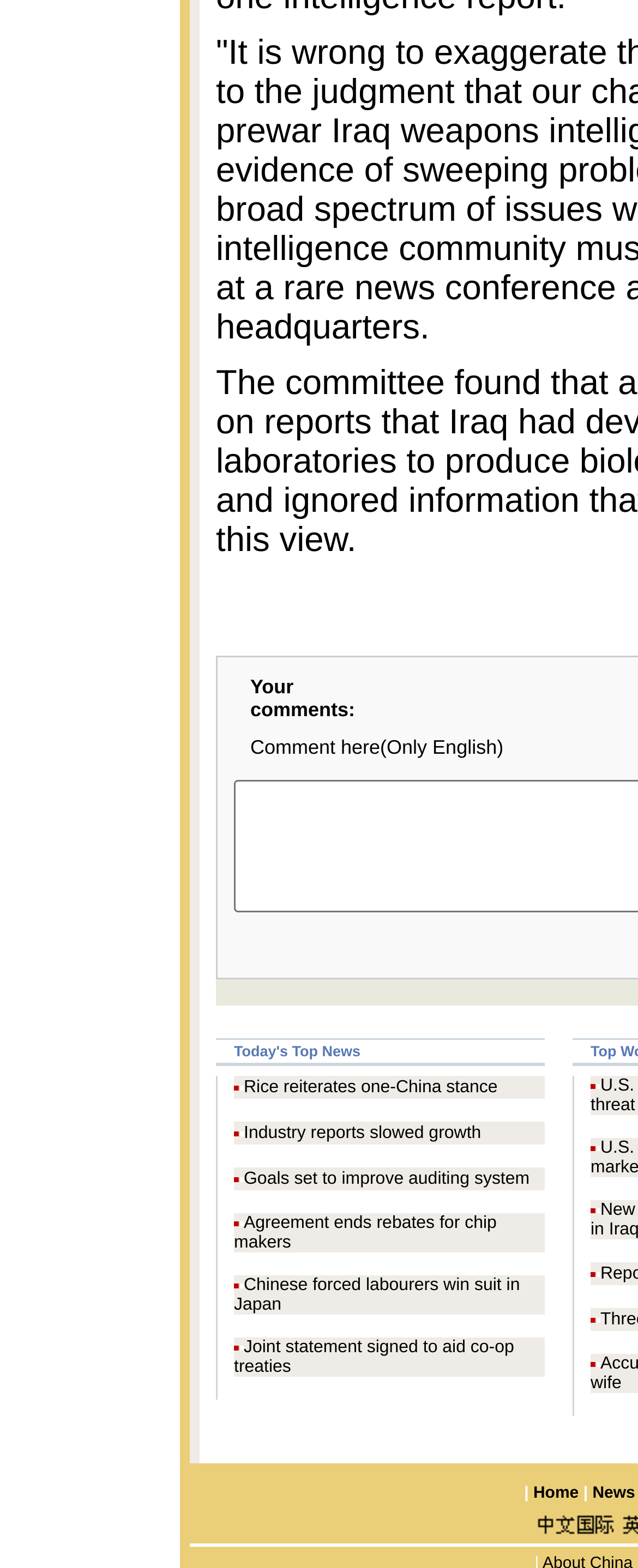Locate the bounding box coordinates of the element that should be clicked to execute the following instruction: "Enter a comment".

[0.367, 0.43, 0.59, 0.461]